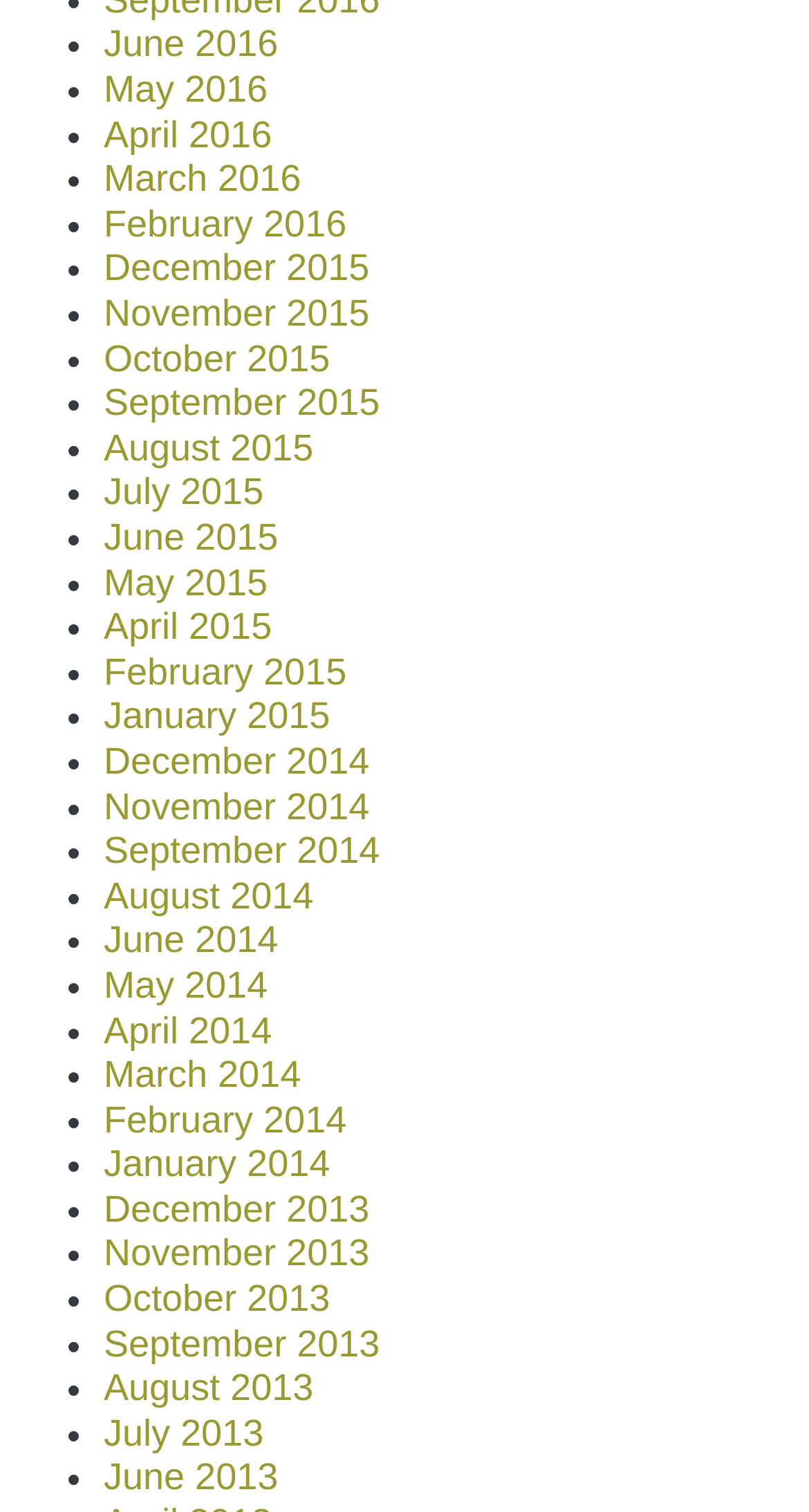What is the earliest month listed?
Based on the image content, provide your answer in one word or a short phrase.

December 2013